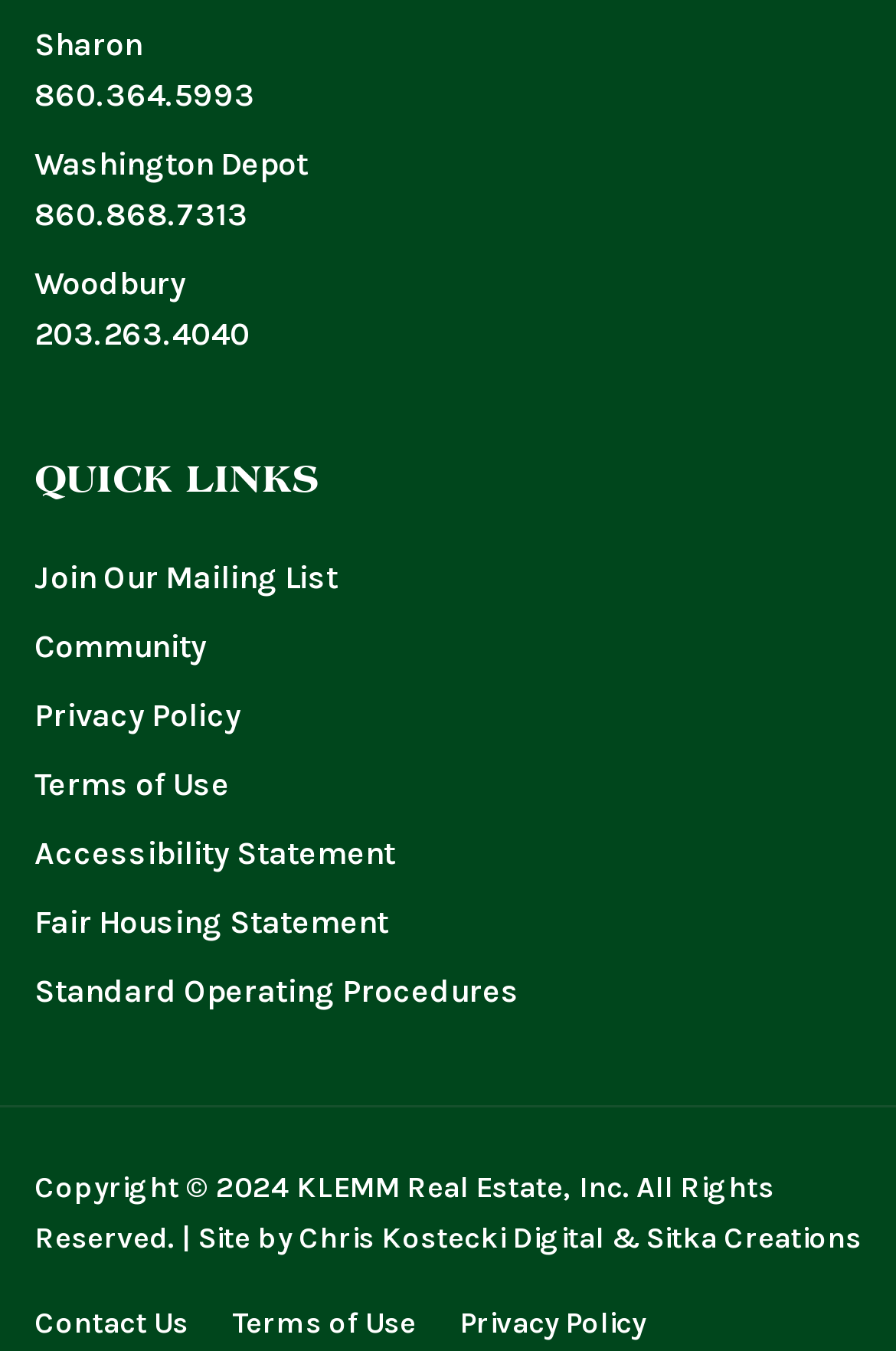Answer the question using only one word or a concise phrase: What is the name of the person?

Sharon